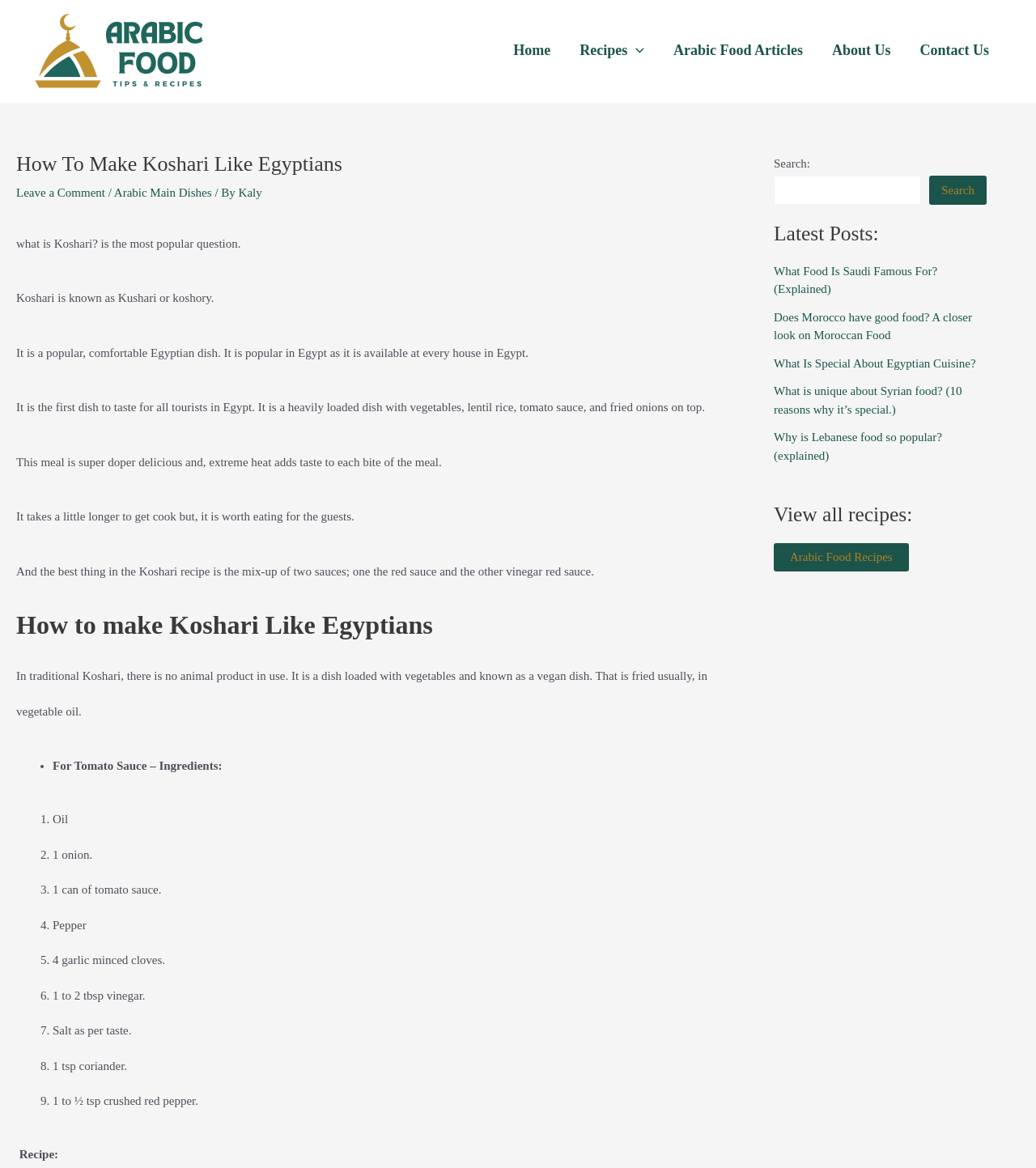Please specify the bounding box coordinates of the region to click in order to perform the following instruction: "Click on the 'Home' link".

[0.481, 0.028, 0.545, 0.058]